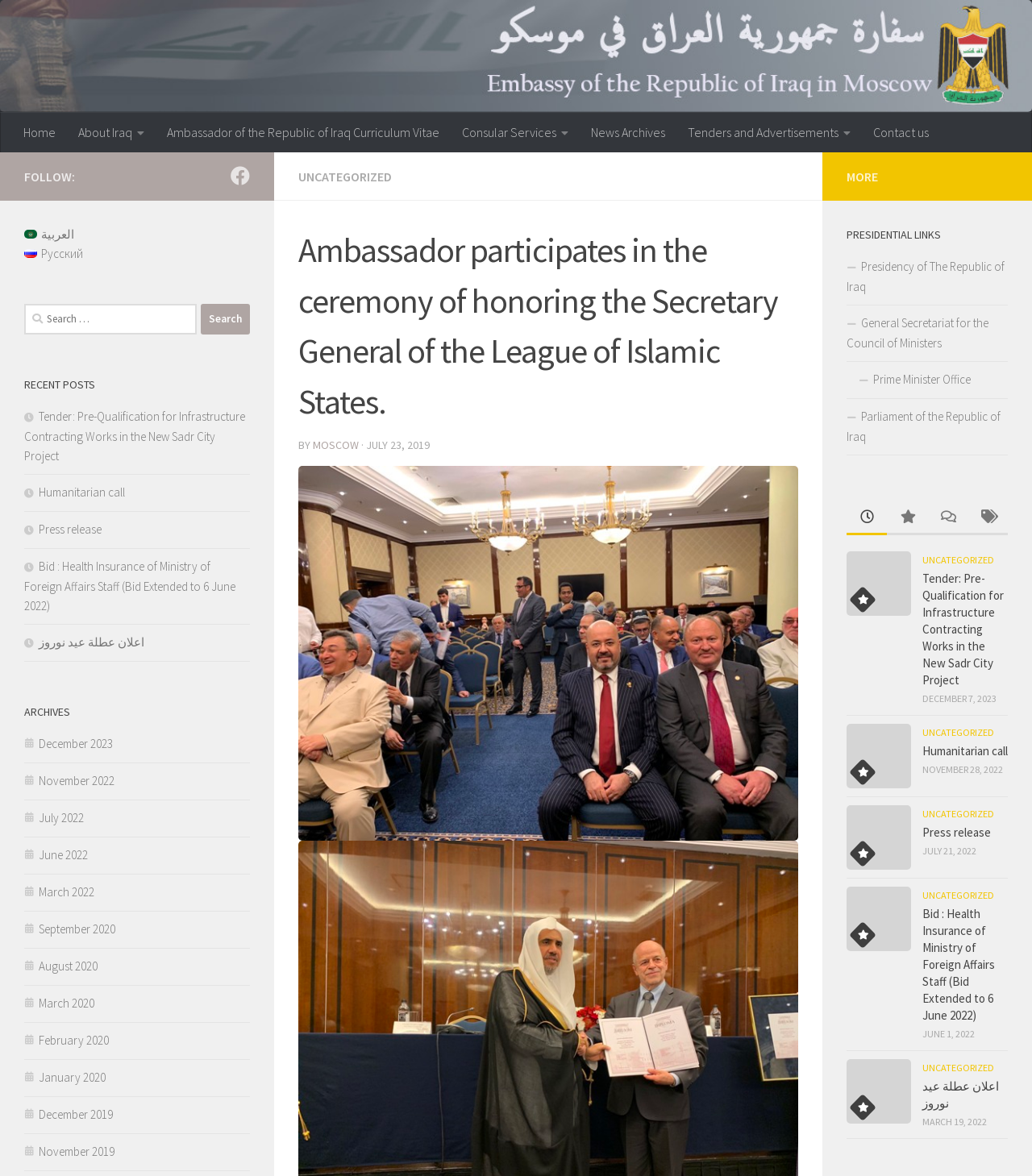Find the bounding box coordinates of the element to click in order to complete this instruction: "Read the 'Ambassador participates in the ceremony of honoring the Secretary General of the League of Islamic States.' article". The bounding box coordinates must be four float numbers between 0 and 1, denoted as [left, top, right, bottom].

[0.289, 0.191, 0.773, 0.363]